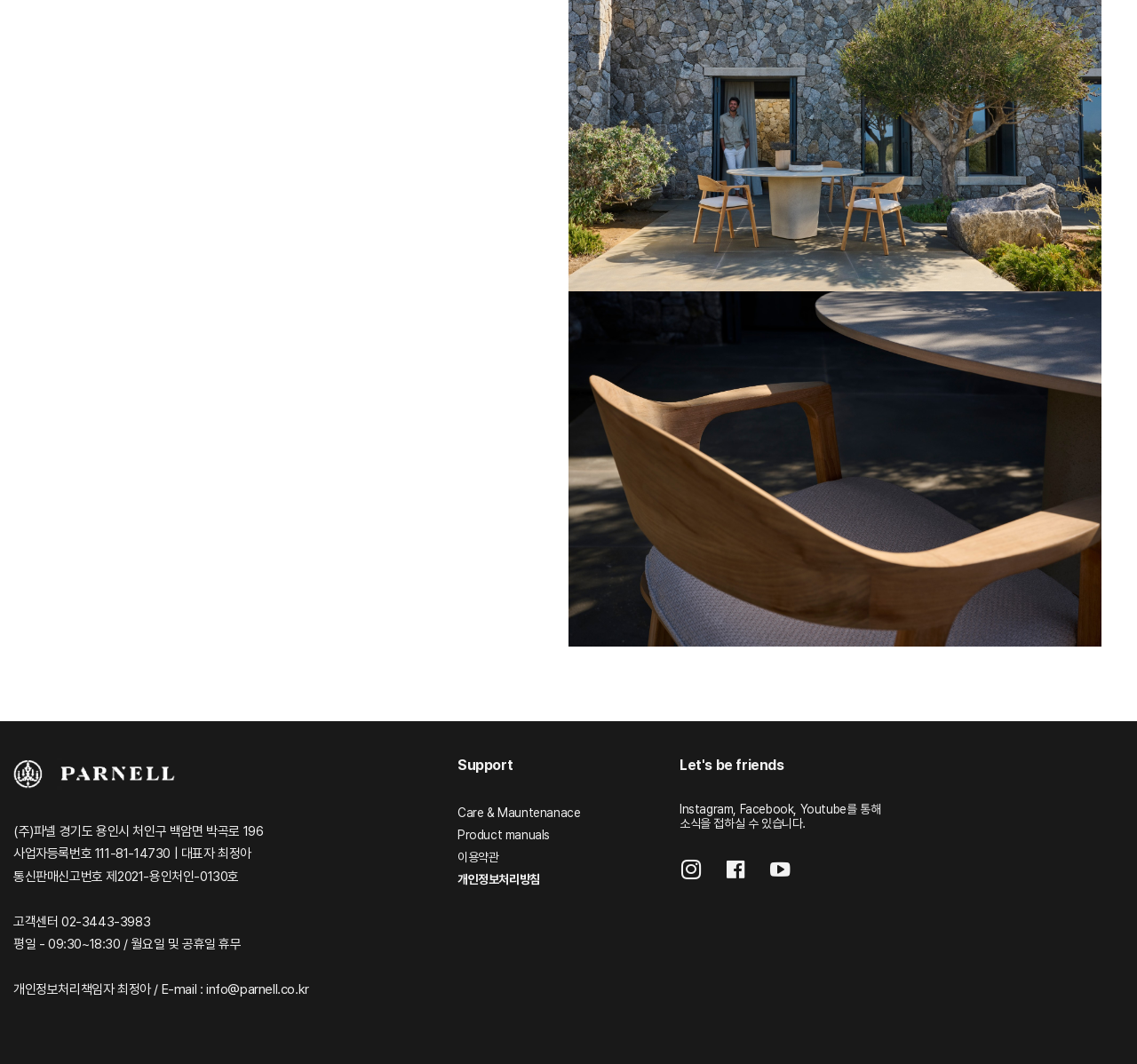What are the office hours?
Answer the question with a single word or phrase by looking at the picture.

09:30~18:30